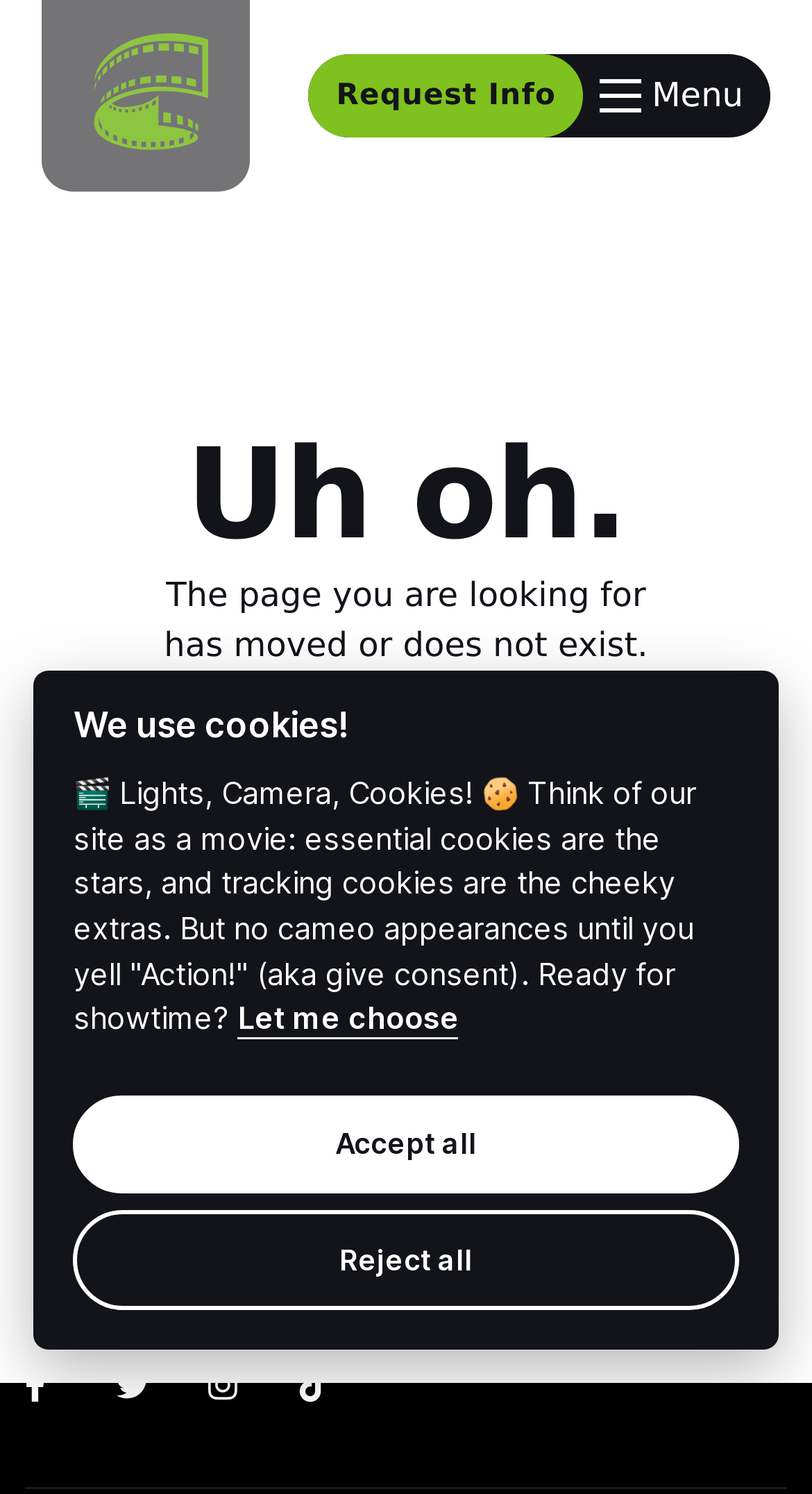What is the phone number of the organization?
Based on the visual information, provide a detailed and comprehensive answer.

The phone number of the organization can be found at the bottom of the webpage, under the 'Get in Touch' section, which lists the contact information of the organization.